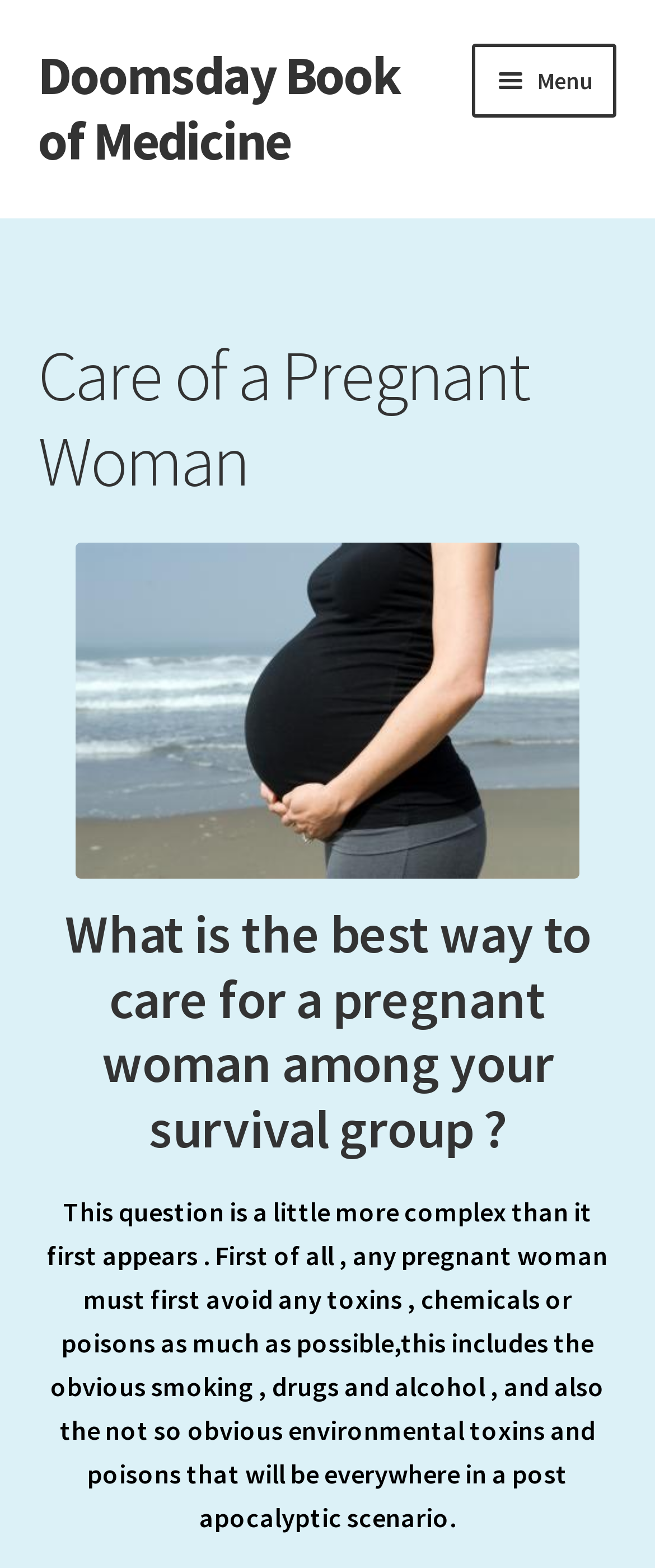Provide the bounding box coordinates for the UI element that is described as: "Delivering a Baby".

[0.058, 0.746, 0.942, 0.804]